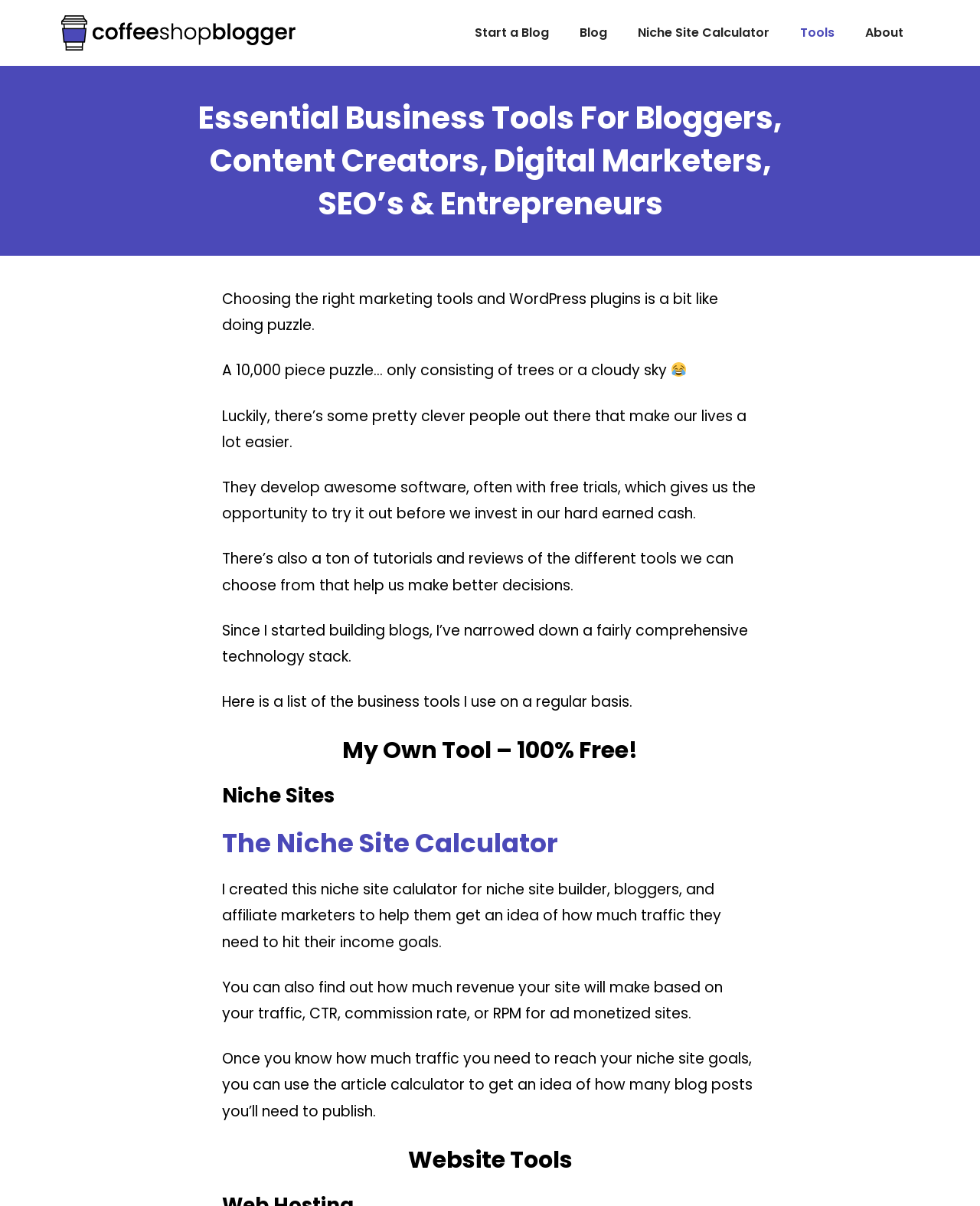Given the element description, predict the bounding box coordinates in the format (top-left x, top-left y, bottom-right x, bottom-right y). Make sure all values are between 0 and 1. Here is the element description: The Niche Site Calculator

[0.227, 0.684, 0.57, 0.714]